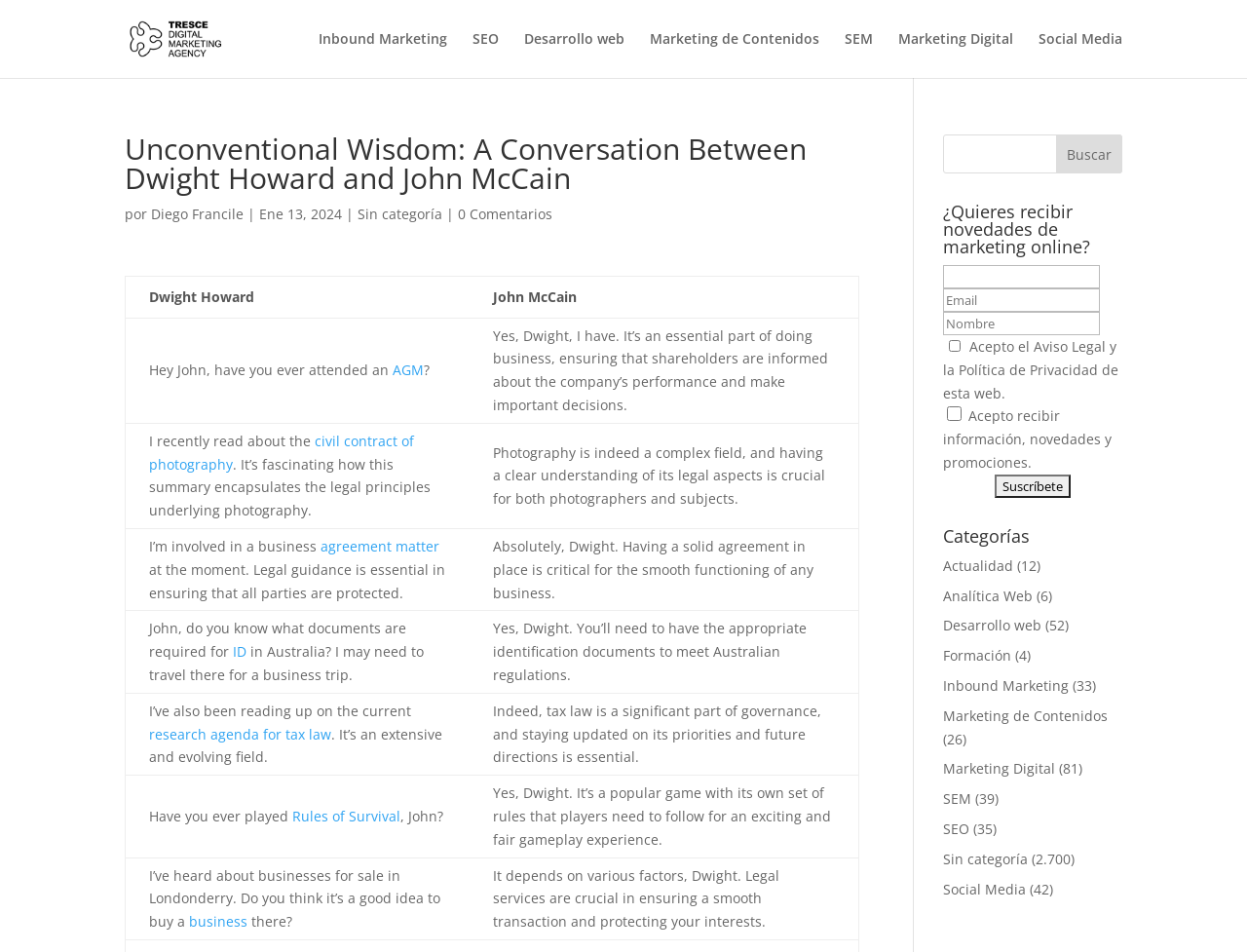Determine the bounding box coordinates of the target area to click to execute the following instruction: "Read about Inbound Marketing."

[0.756, 0.71, 0.857, 0.73]